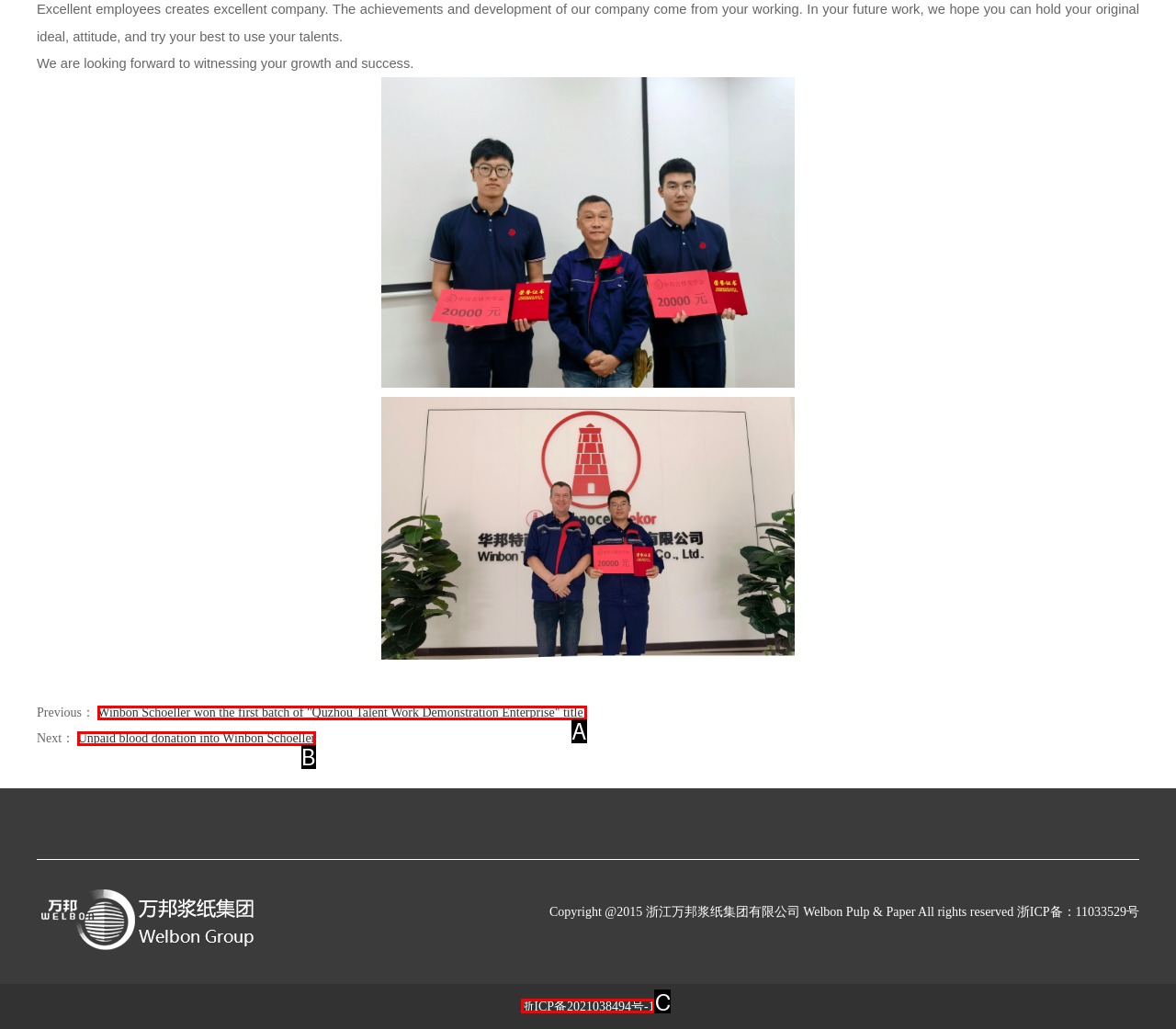Select the option that aligns with the description: 浙ICP备2021038494号-1
Respond with the letter of the correct choice from the given options.

C